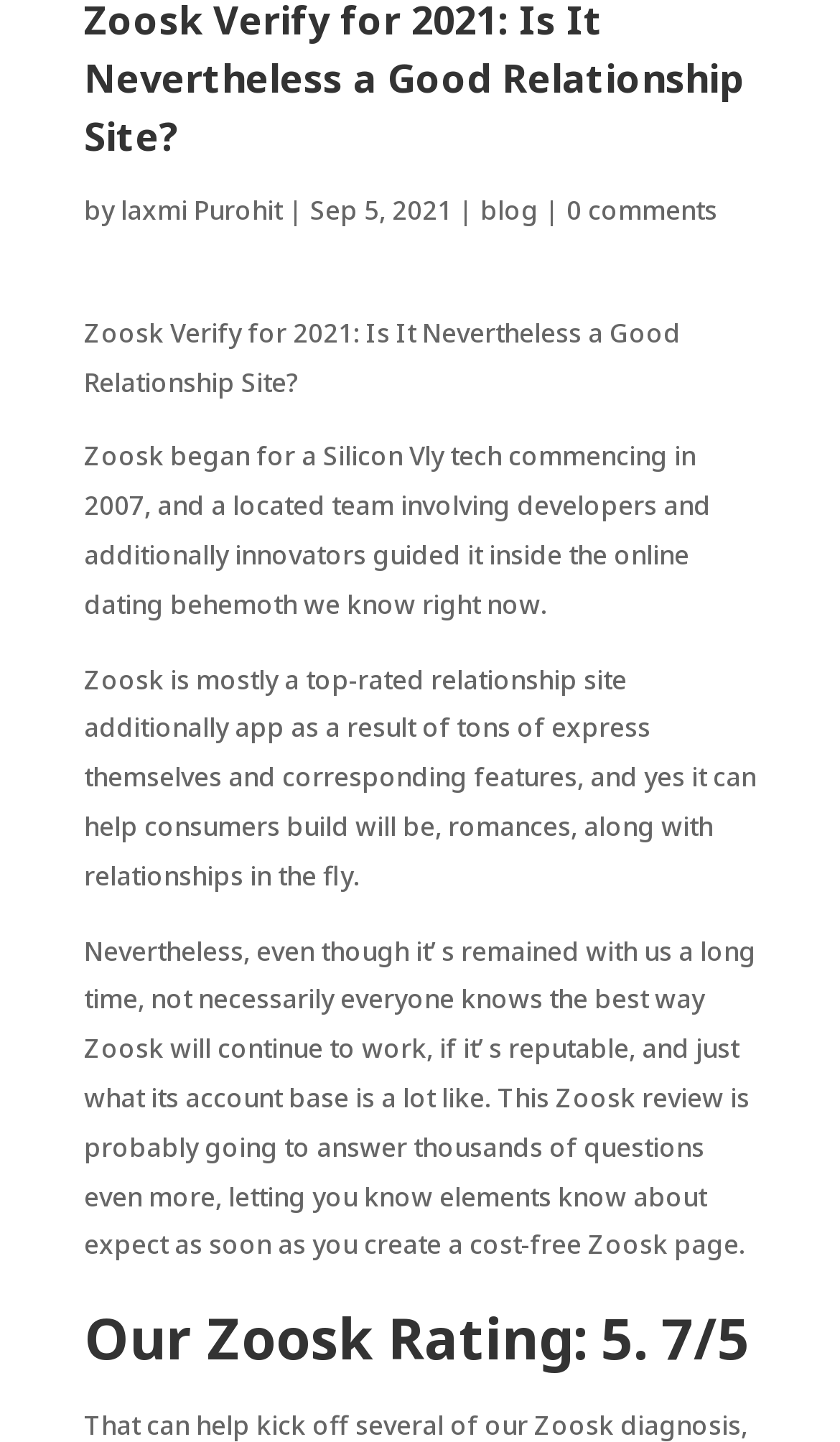Please specify the bounding box coordinates in the format (top-left x, top-left y, bottom-right x, bottom-right y), with values ranging from 0 to 1. Identify the bounding box for the UI component described as follows: blog

[0.535, 0.136, 0.593, 0.157]